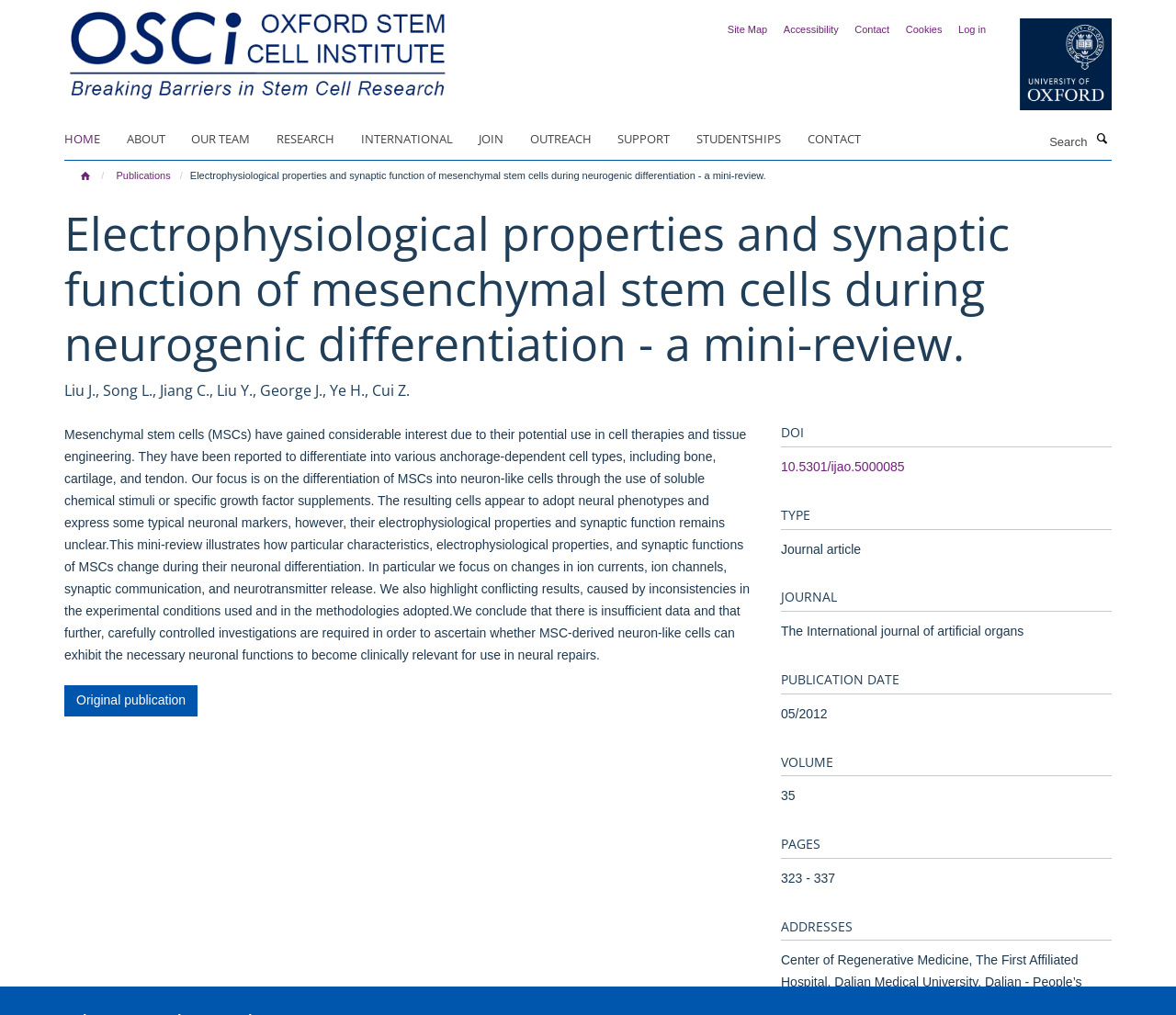Locate the bounding box coordinates of the element I should click to achieve the following instruction: "Read the publication details".

[0.664, 0.452, 0.769, 0.467]